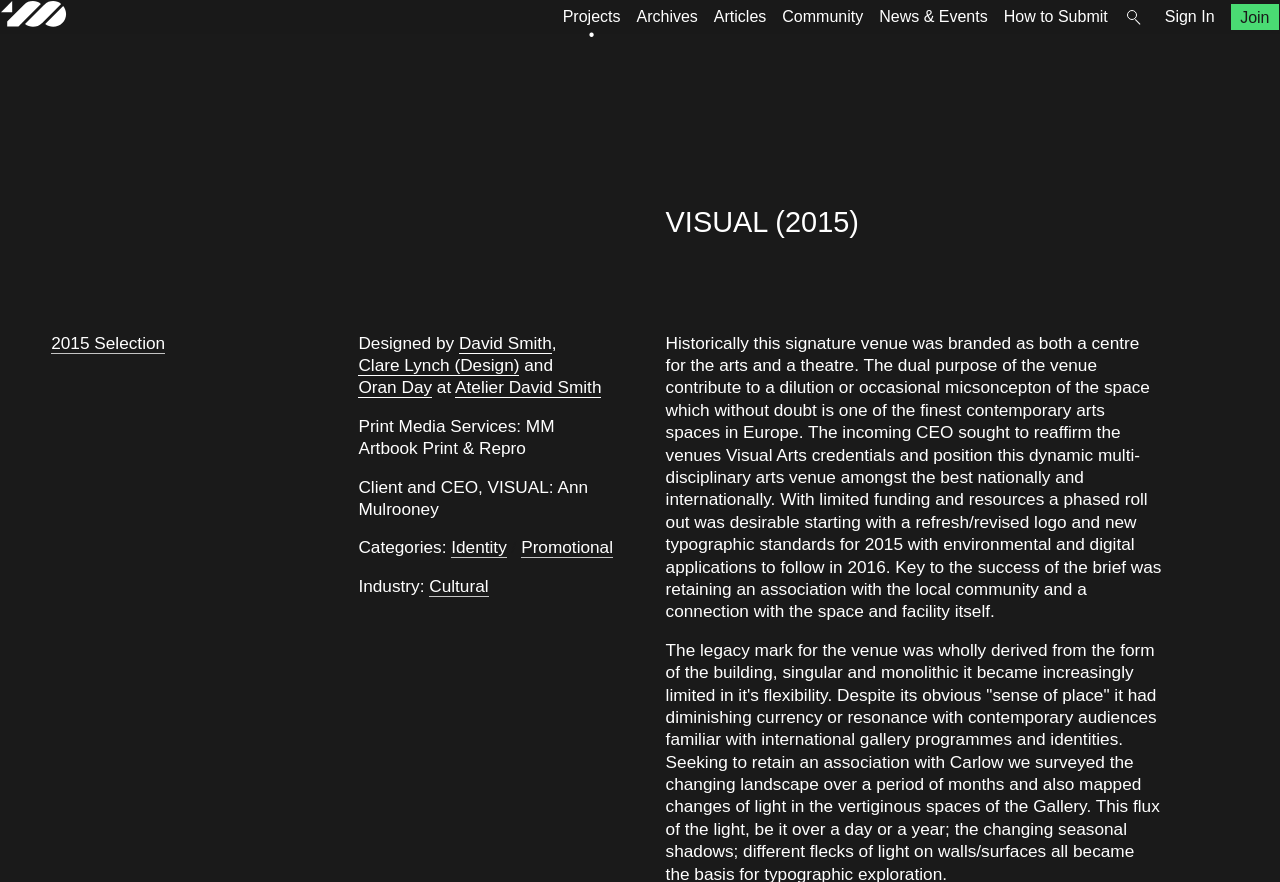Please identify the bounding box coordinates of the element's region that I should click in order to complete the following instruction: "View 2015 Selection". The bounding box coordinates consist of four float numbers between 0 and 1, i.e., [left, top, right, bottom].

[0.04, 0.377, 0.129, 0.401]